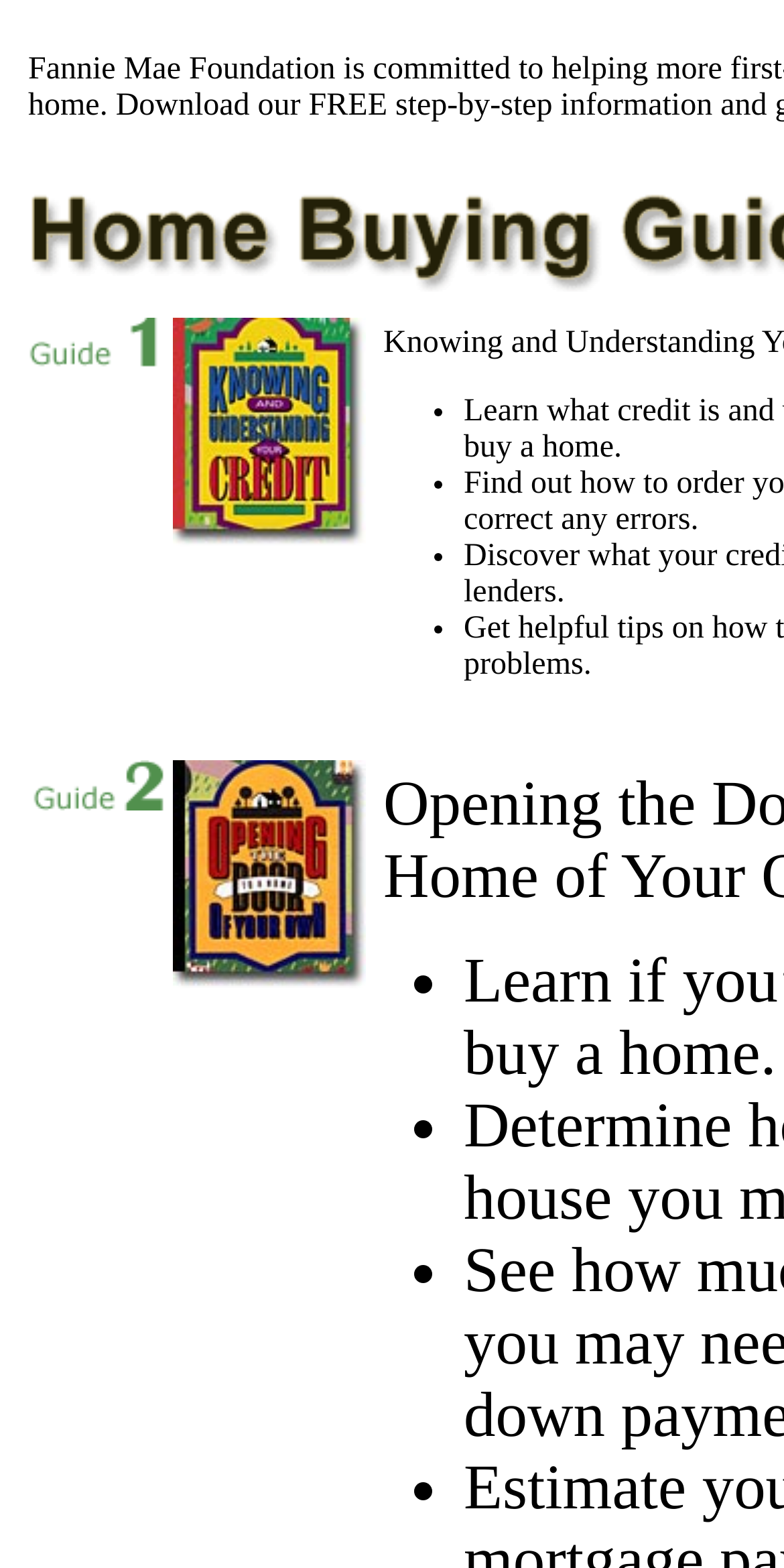Reply to the question with a single word or phrase:
How many images are on the webpage?

6